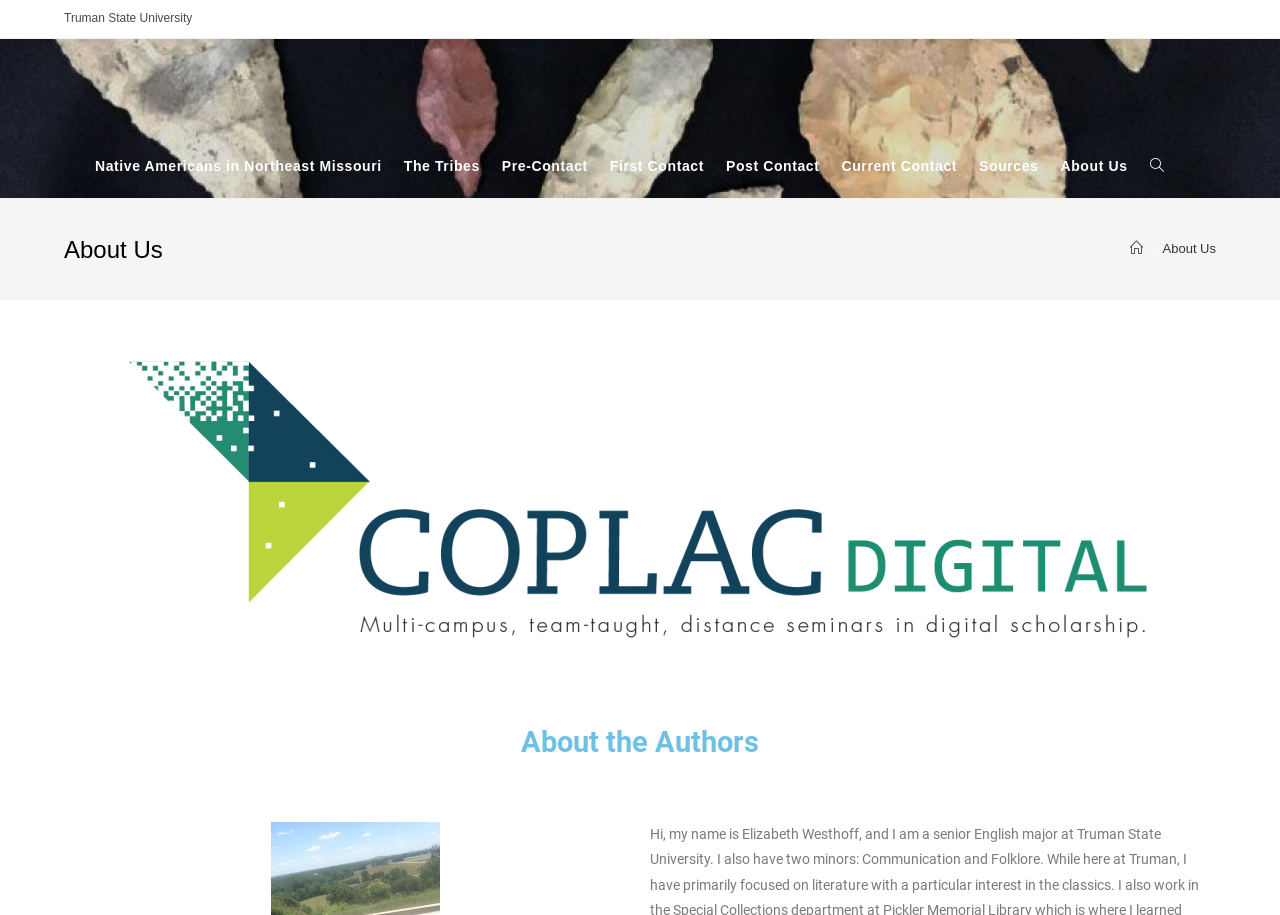Predict the bounding box coordinates of the area that should be clicked to accomplish the following instruction: "toggle website search". The bounding box coordinates should consist of four float numbers between 0 and 1, i.e., [left, top, right, bottom].

[0.889, 0.146, 0.918, 0.216]